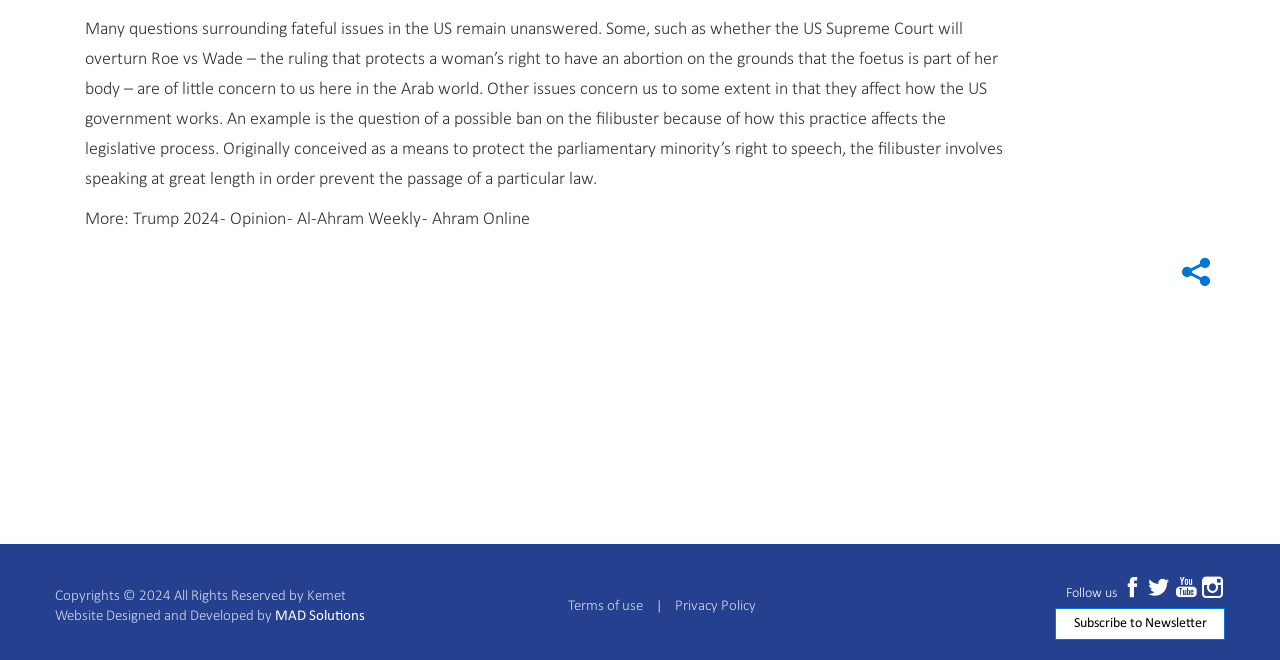Provide the bounding box coordinates for the specified HTML element described in this description: "Subscribe to Newsletter". The coordinates should be four float numbers ranging from 0 to 1, in the format [left, top, right, bottom].

[0.824, 0.922, 0.957, 0.97]